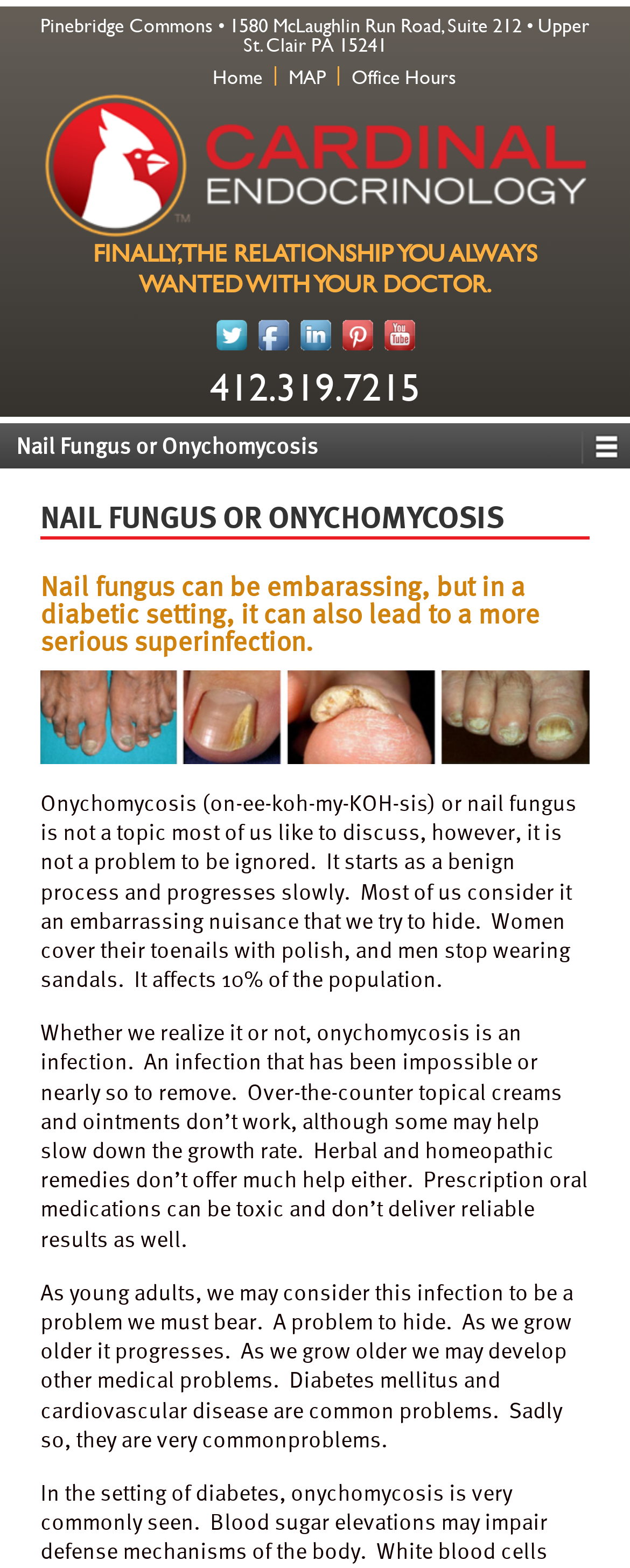Please identify the bounding box coordinates of the element that needs to be clicked to perform the following instruction: "Check office hours".

[0.535, 0.042, 0.735, 0.055]